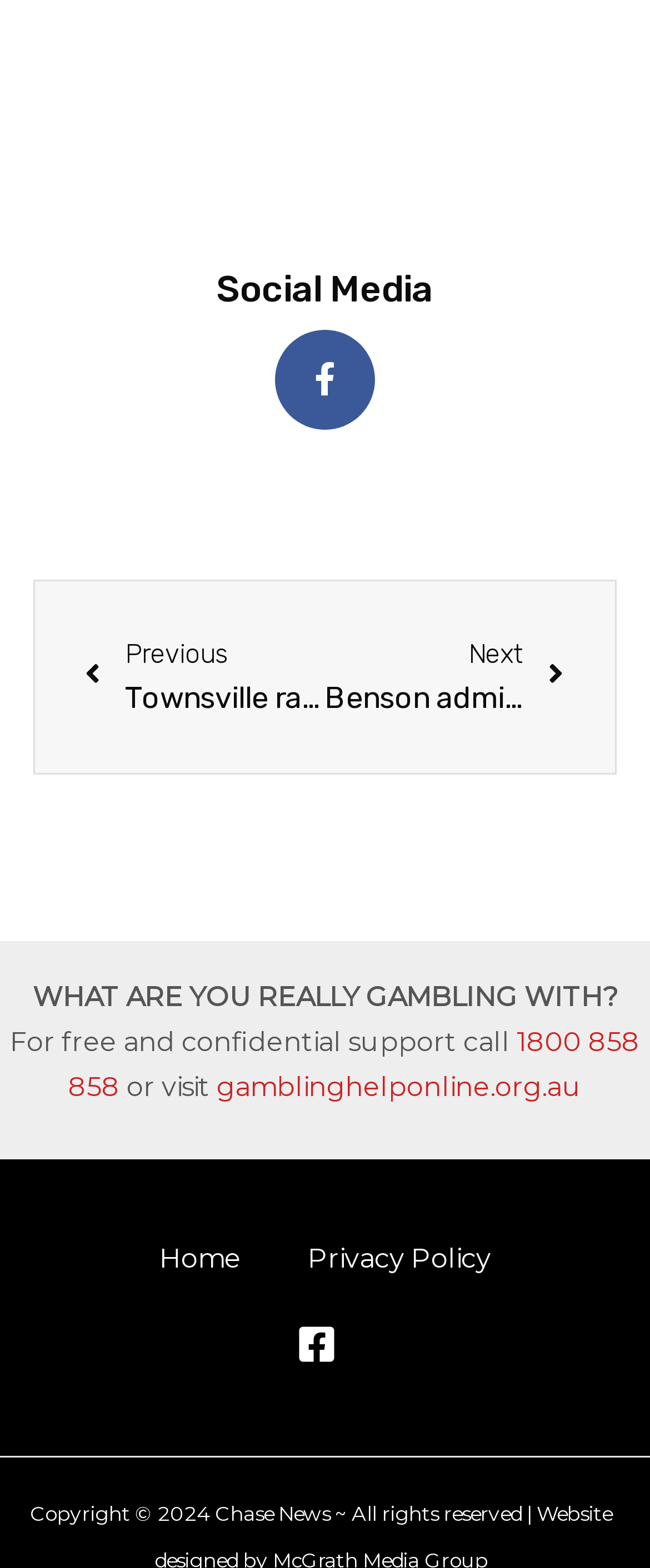Please provide a comprehensive answer to the question below using the information from the image: What social media platform is linked?

I found the social media platform by looking at the link element that says 'Facebook-f ' and the image element that is a Facebook icon.